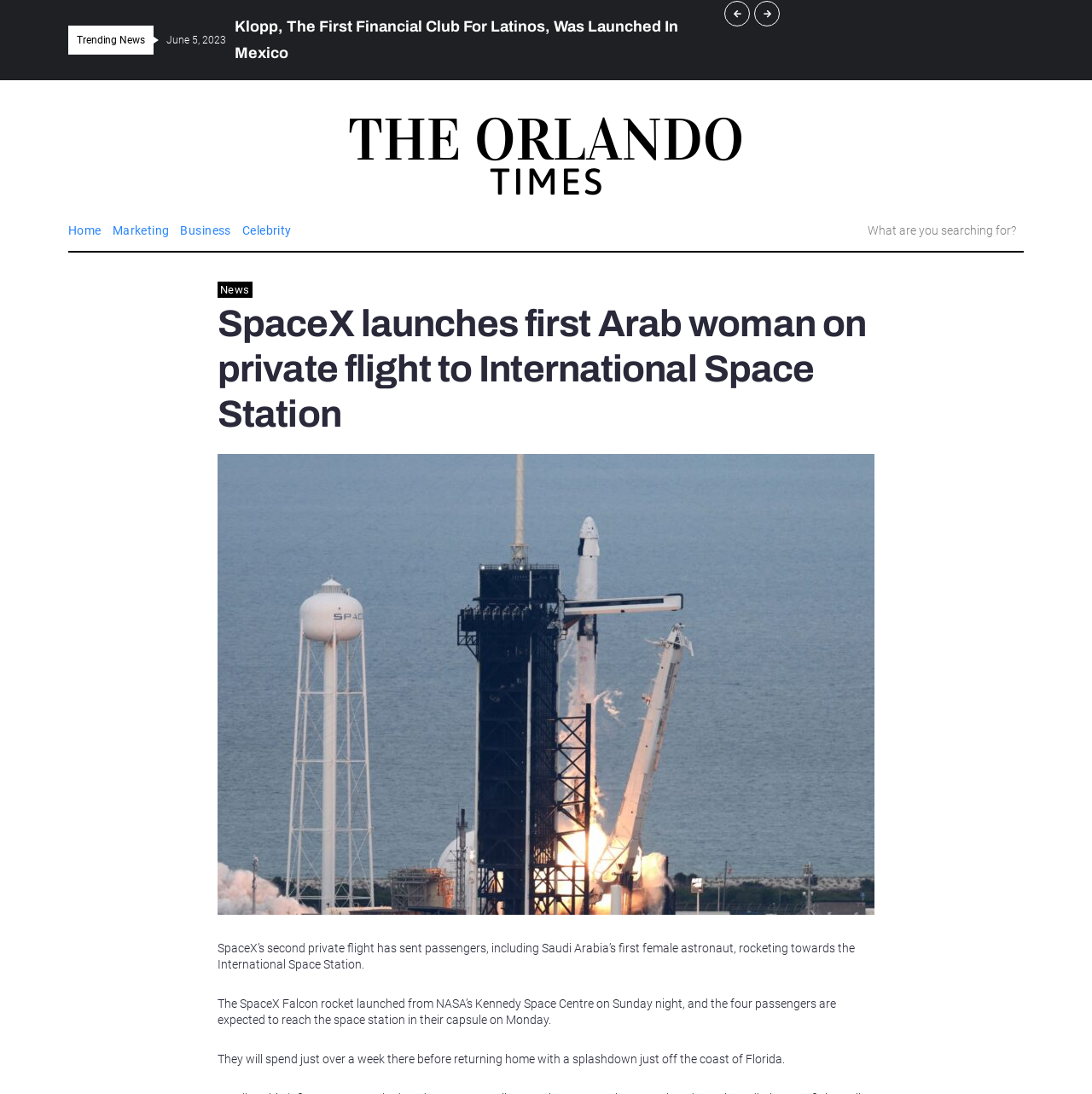Could you indicate the bounding box coordinates of the region to click in order to complete this instruction: "Visit The Orlando Times".

[0.305, 0.087, 0.695, 0.193]